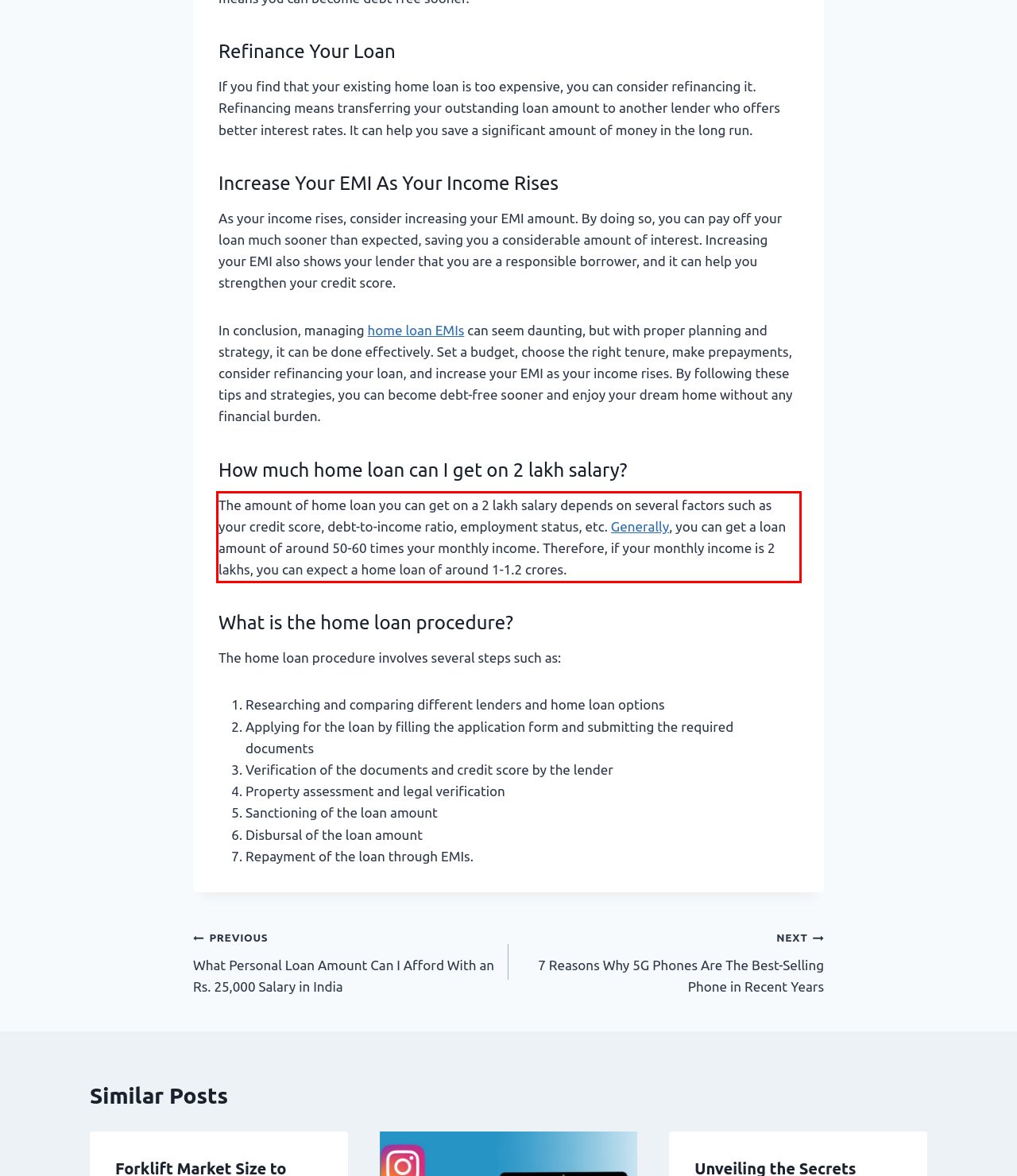You have a screenshot of a webpage, and there is a red bounding box around a UI element. Utilize OCR to extract the text within this red bounding box.

The amount of home loan you can get on a 2 lakh salary depends on several factors such as your credit score, debt-to-income ratio, employment status, etc. Generally, you can get a loan amount of around 50-60 times your monthly income. Therefore, if your monthly income is 2 lakhs, you can expect a home loan of around 1-1.2 crores.